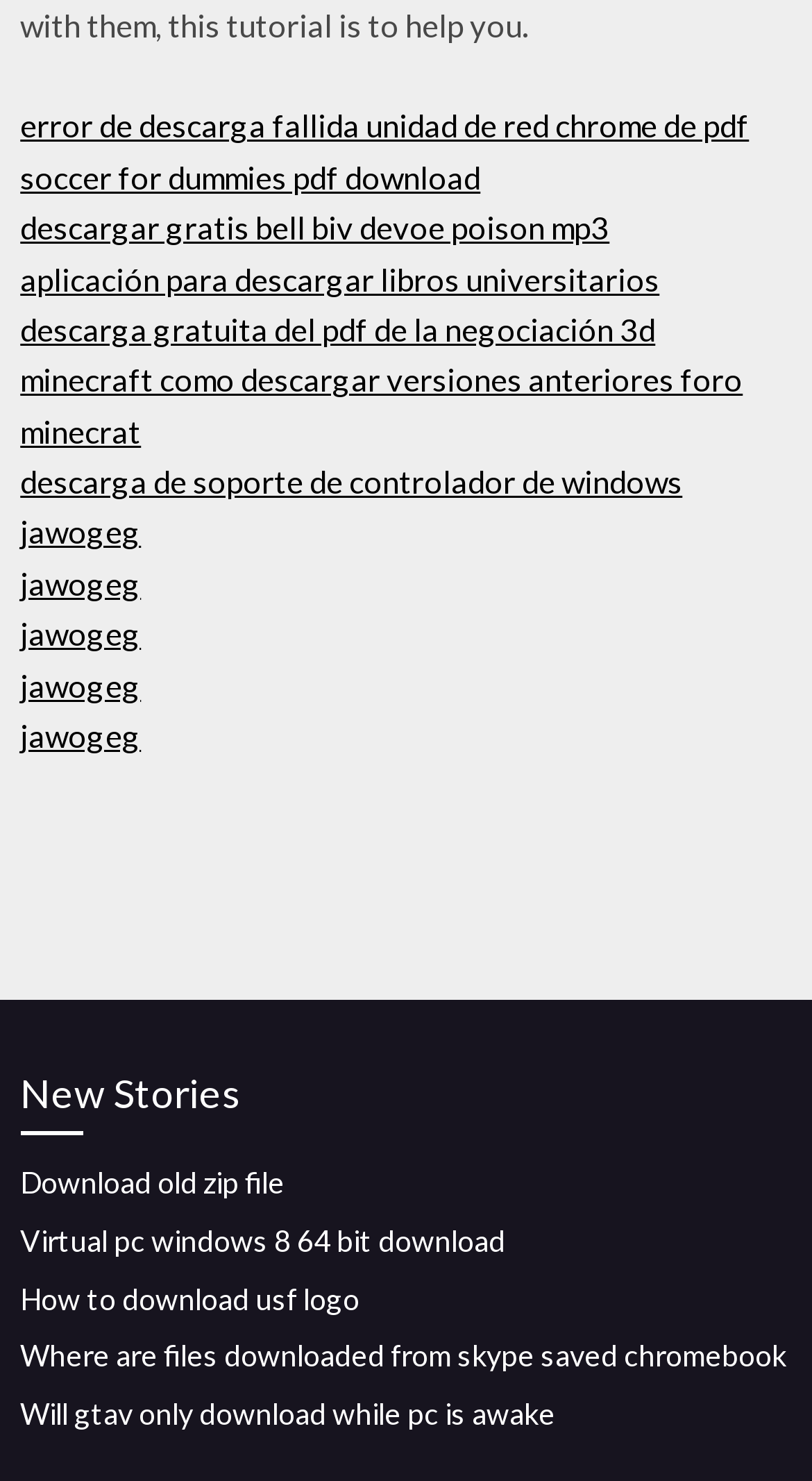Find the bounding box coordinates for the element that must be clicked to complete the instruction: "Get virtual pc windows 8 64 bit download". The coordinates should be four float numbers between 0 and 1, indicated as [left, top, right, bottom].

[0.025, 0.825, 0.622, 0.849]